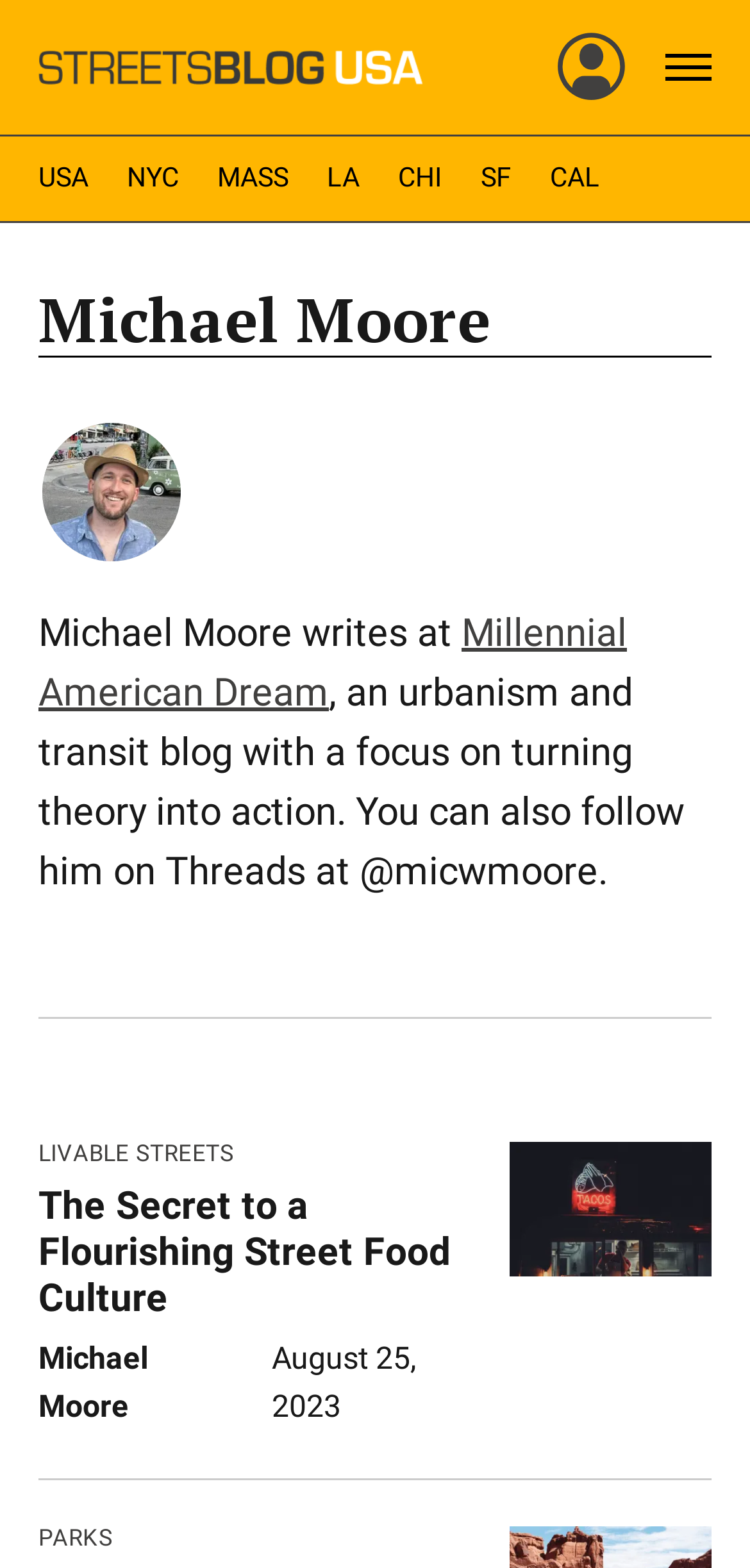How many navigation links are there?
Deliver a detailed and extensive answer to the question.

There are 7 navigation links in the navigation menu, which are 'USA', 'NYC', 'MASS', 'LA', 'CHI', 'SF', and 'CAL'.